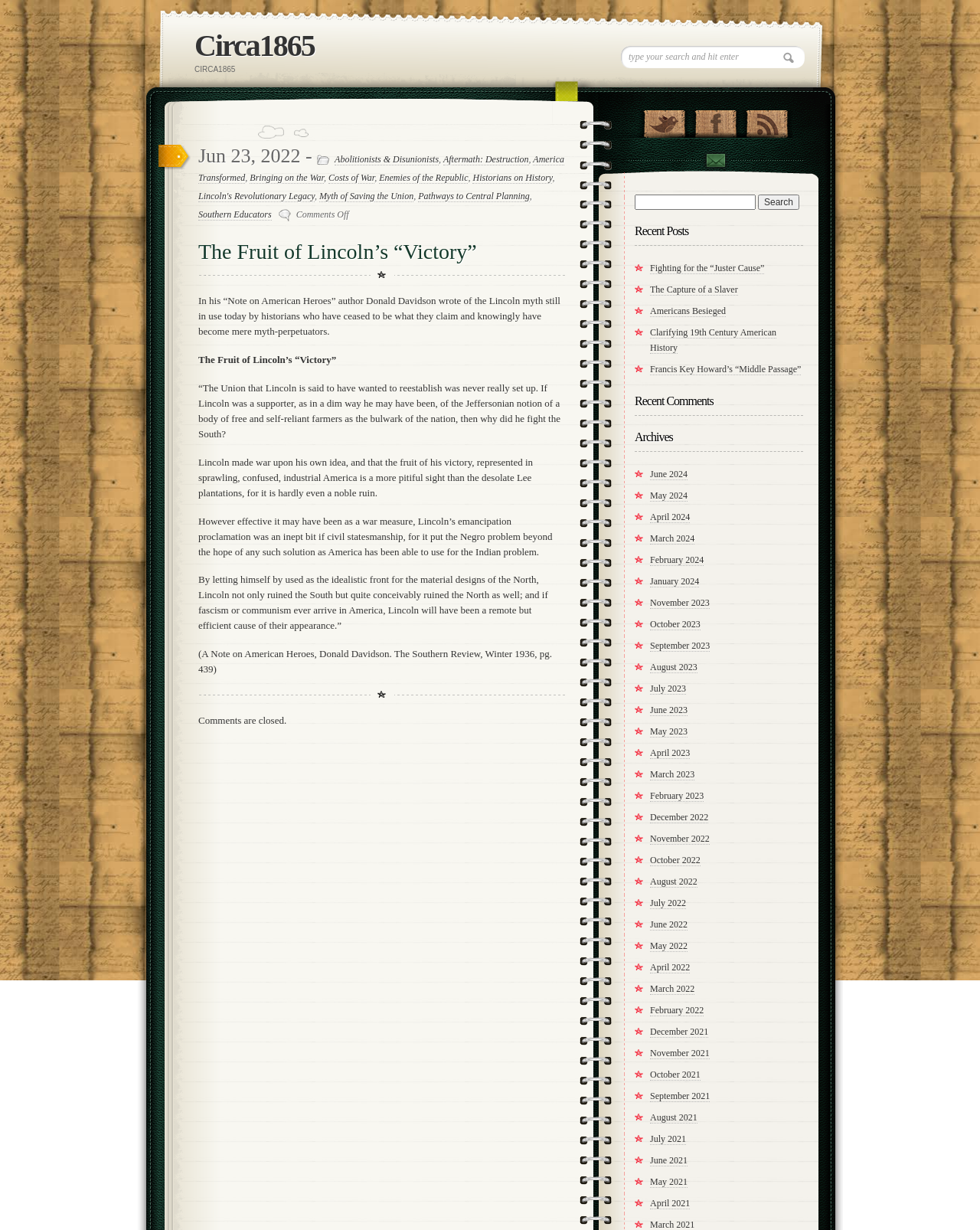Identify the bounding box coordinates of the clickable region required to complete the instruction: "Search for something". The coordinates should be given as four float numbers within the range of 0 and 1, i.e., [left, top, right, bottom].

[0.634, 0.037, 0.821, 0.055]